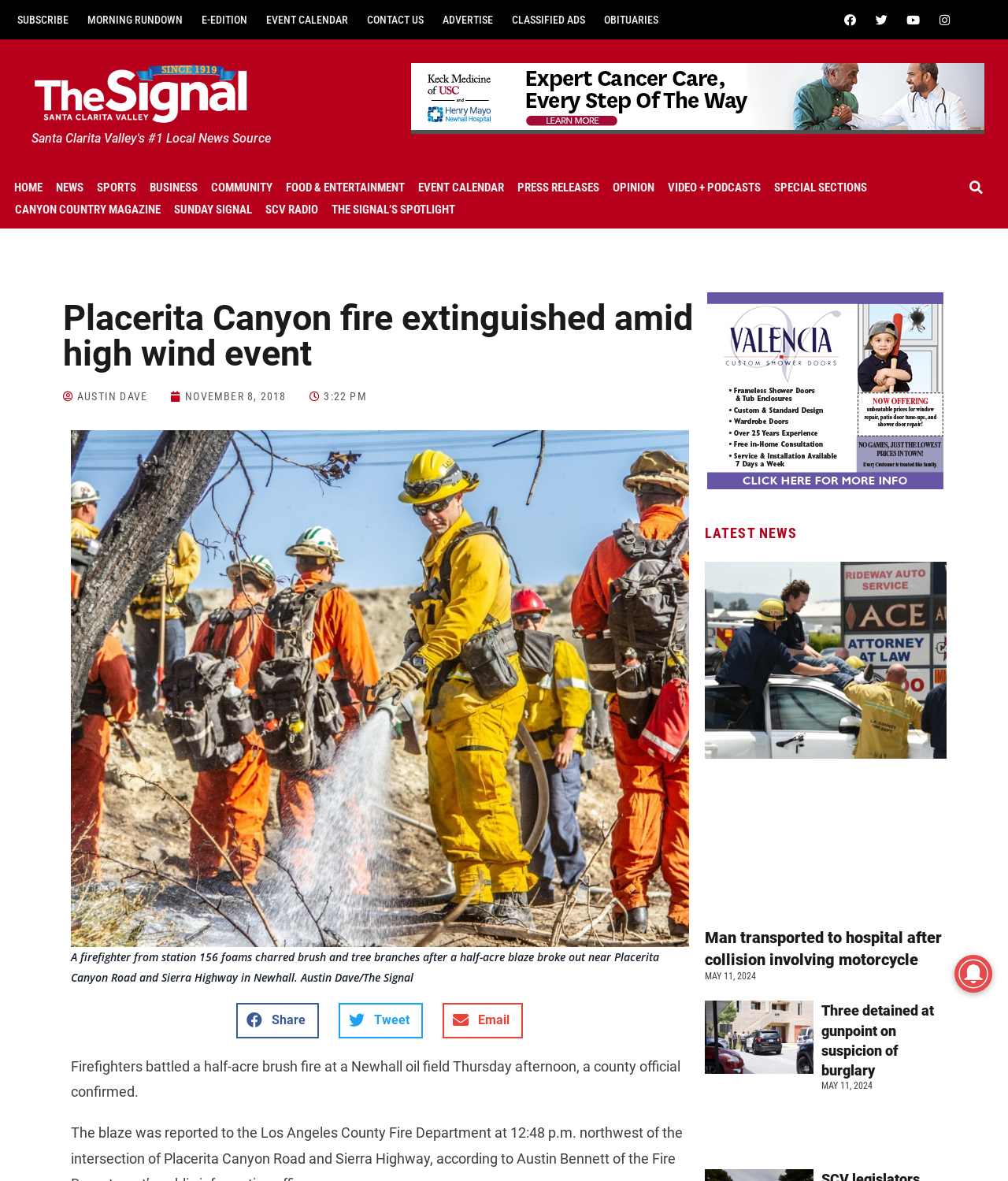Determine the bounding box coordinates of the region that needs to be clicked to achieve the task: "Search for something".

[0.951, 0.149, 0.985, 0.168]